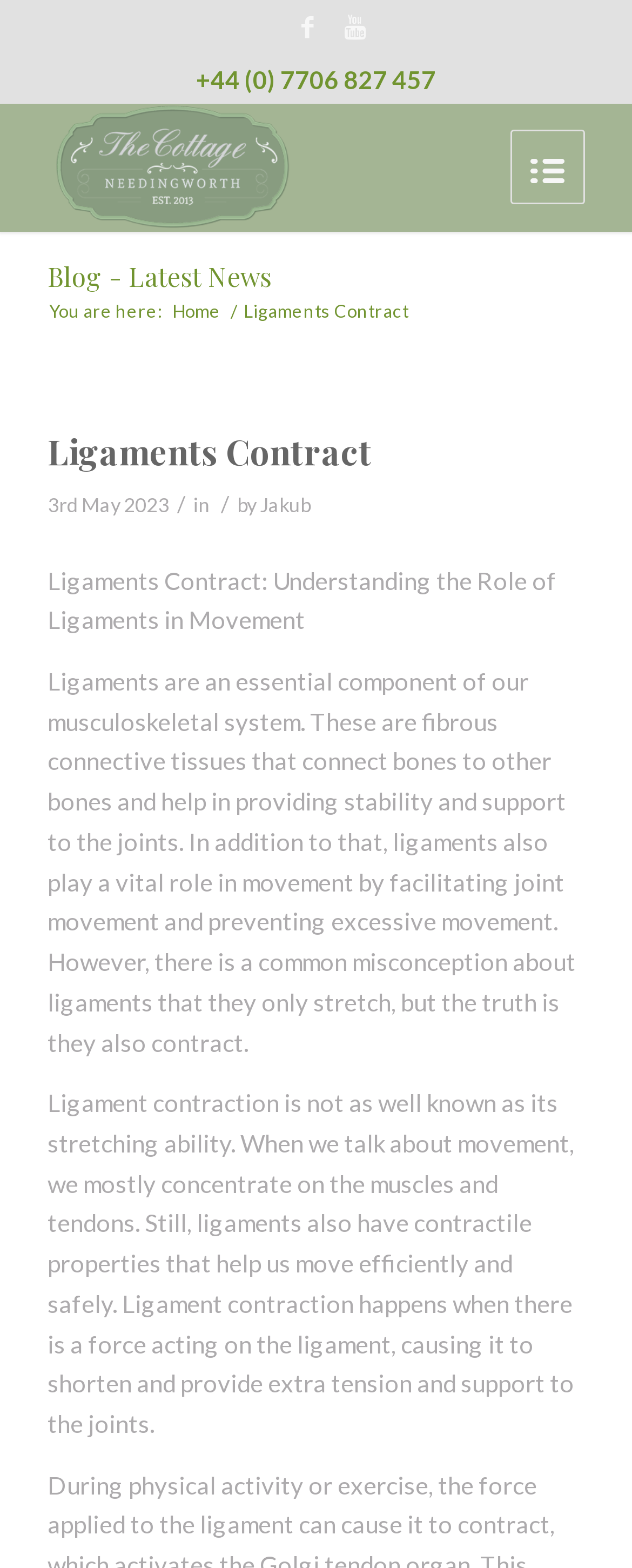Using the description: "+44 (0) 7706 827 457", determine the UI element's bounding box coordinates. Ensure the coordinates are in the format of four float numbers between 0 and 1, i.e., [left, top, right, bottom].

[0.31, 0.041, 0.69, 0.06]